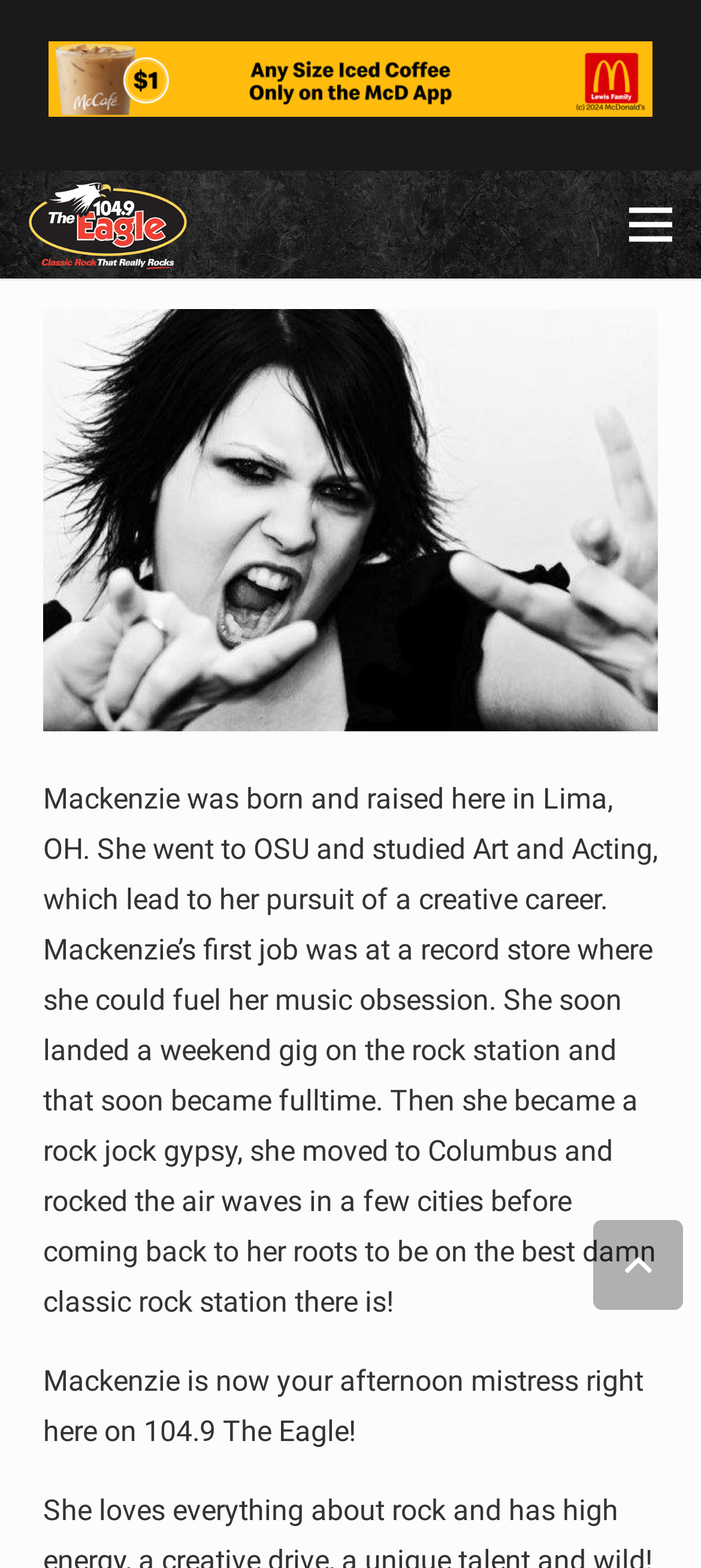What is the color of the logo?
Using the image, elaborate on the answer with as much detail as possible.

The logo has a link with the text 'logo-white', indicating that the logo is white in color.